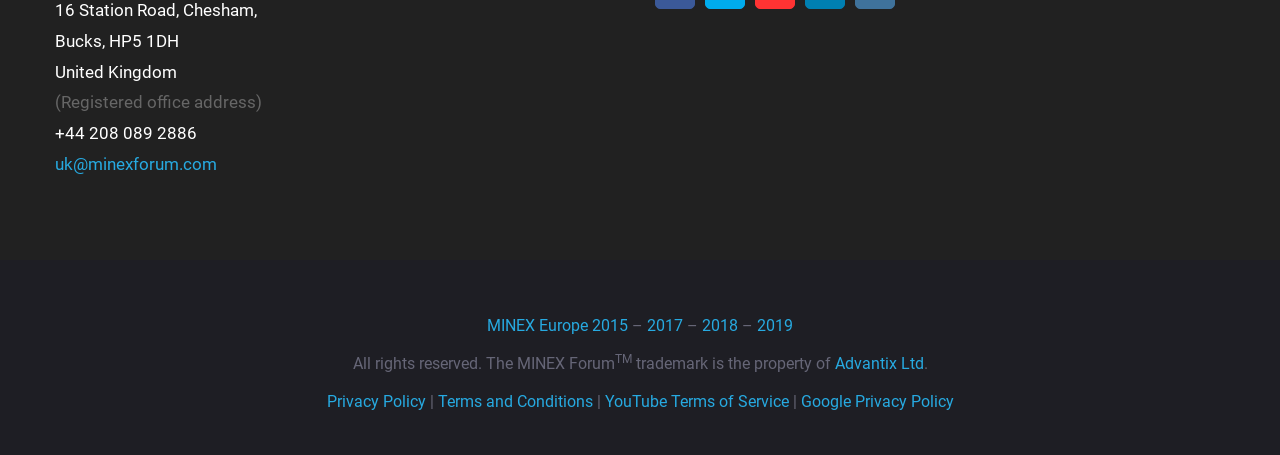Kindly provide the bounding box coordinates of the section you need to click on to fulfill the given instruction: "email uk@minexforum.com".

[0.043, 0.338, 0.17, 0.382]